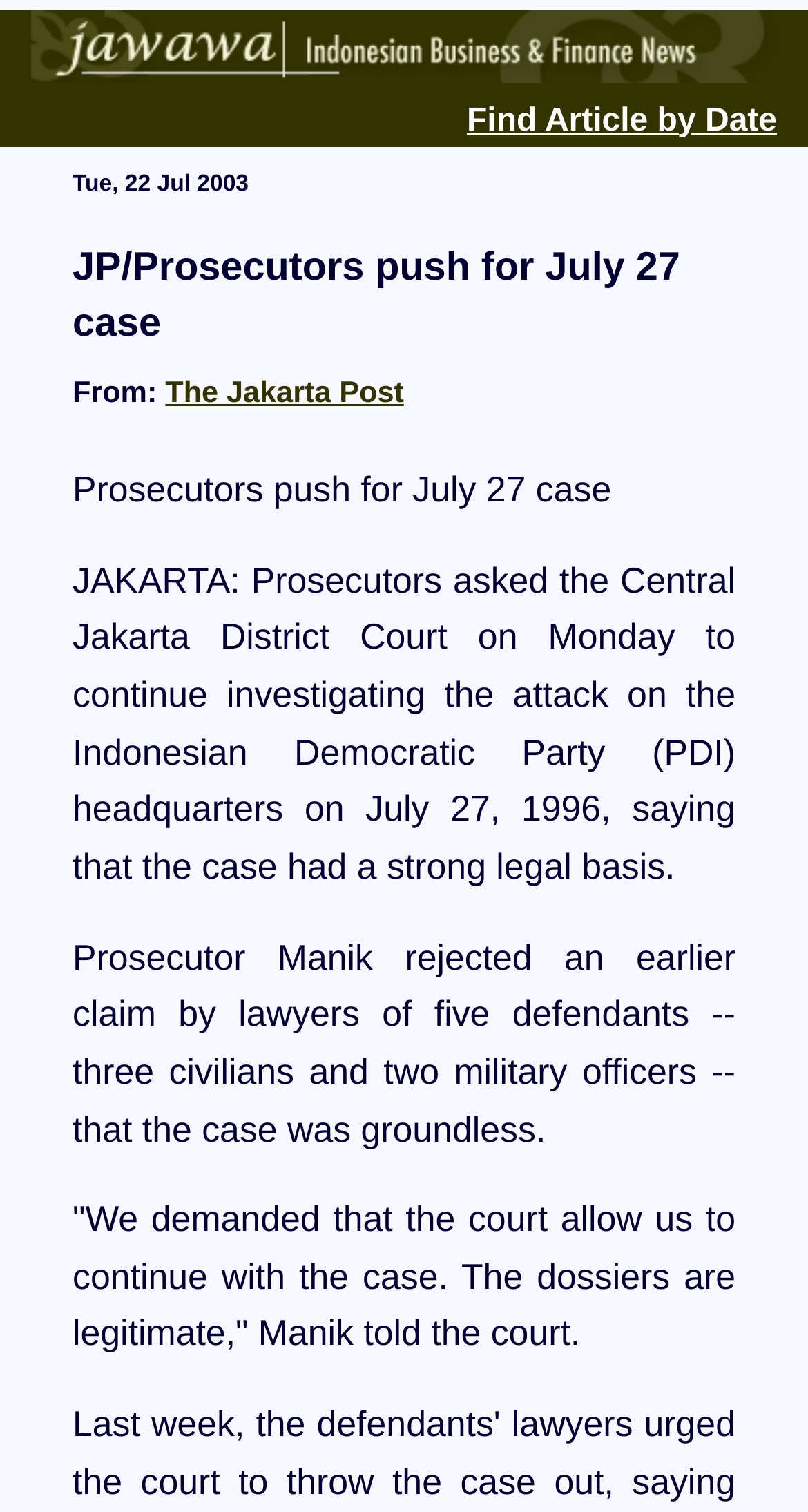Create a full and detailed caption for the entire webpage.

The webpage appears to be a news article page. At the top, there are two links, one with no text and the other labeled "Find Article by Date", positioned side by side, taking up most of the width of the page. Below these links, there is a date displayed as "Tue, 22 Jul 2003". 

The main article title, "JP/Prosecutors push for July 27 case", is prominently displayed in a larger font size, spanning almost the entire width of the page. Below the title, there is a "From:" label, followed by a link to "The Jakarta Post", indicating the source of the article. 

The article content is divided into three paragraphs. The first paragraph describes prosecutors asking the Central Jakarta District Court to continue investigating an attack on the Indonesian Democratic Party headquarters. The second paragraph mentions a prosecutor rejecting a claim by lawyers of five defendants that the case was groundless. The third paragraph quotes the prosecutor, Manik, demanding that the court allow them to continue with the case.